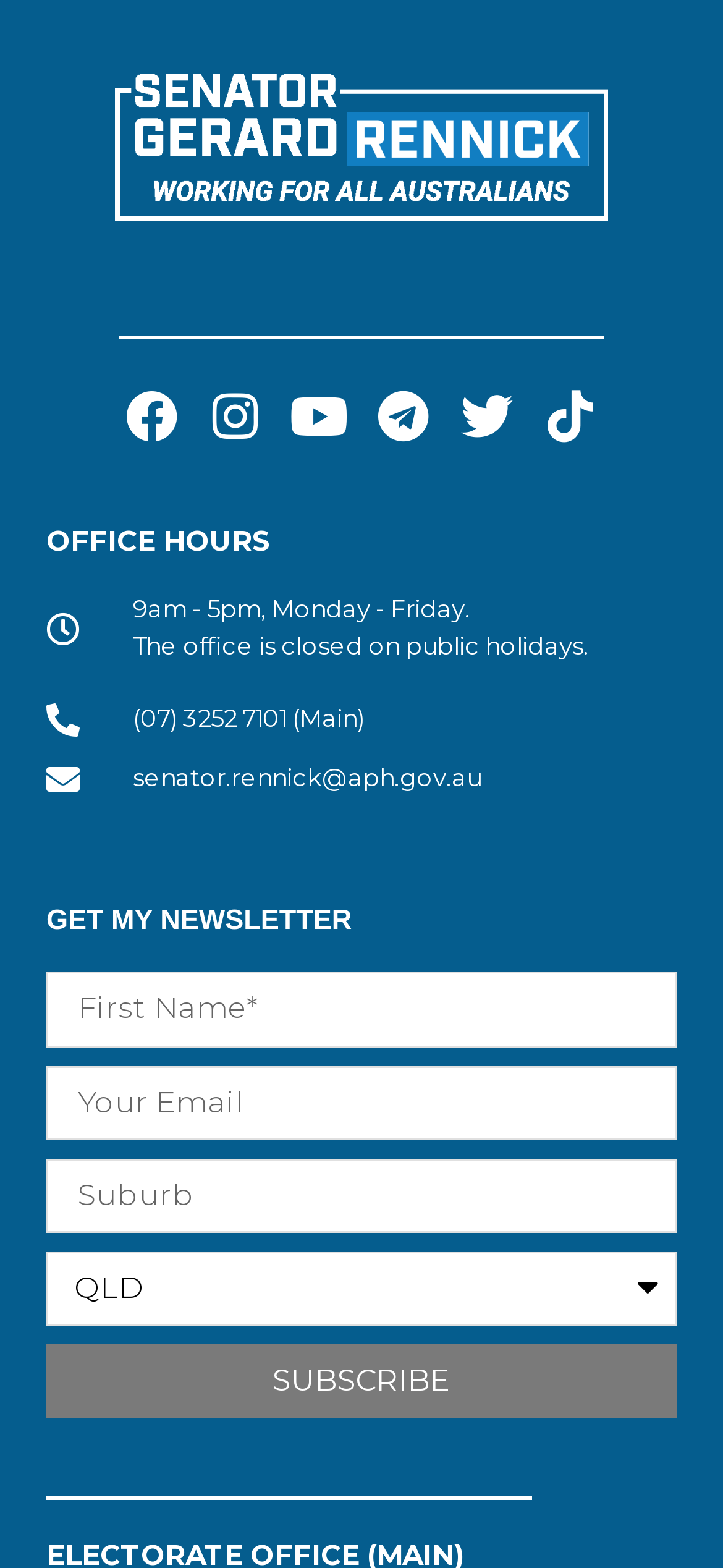Determine the bounding box coordinates for the area that should be clicked to carry out the following instruction: "Enter your first name".

[0.064, 0.62, 0.936, 0.668]